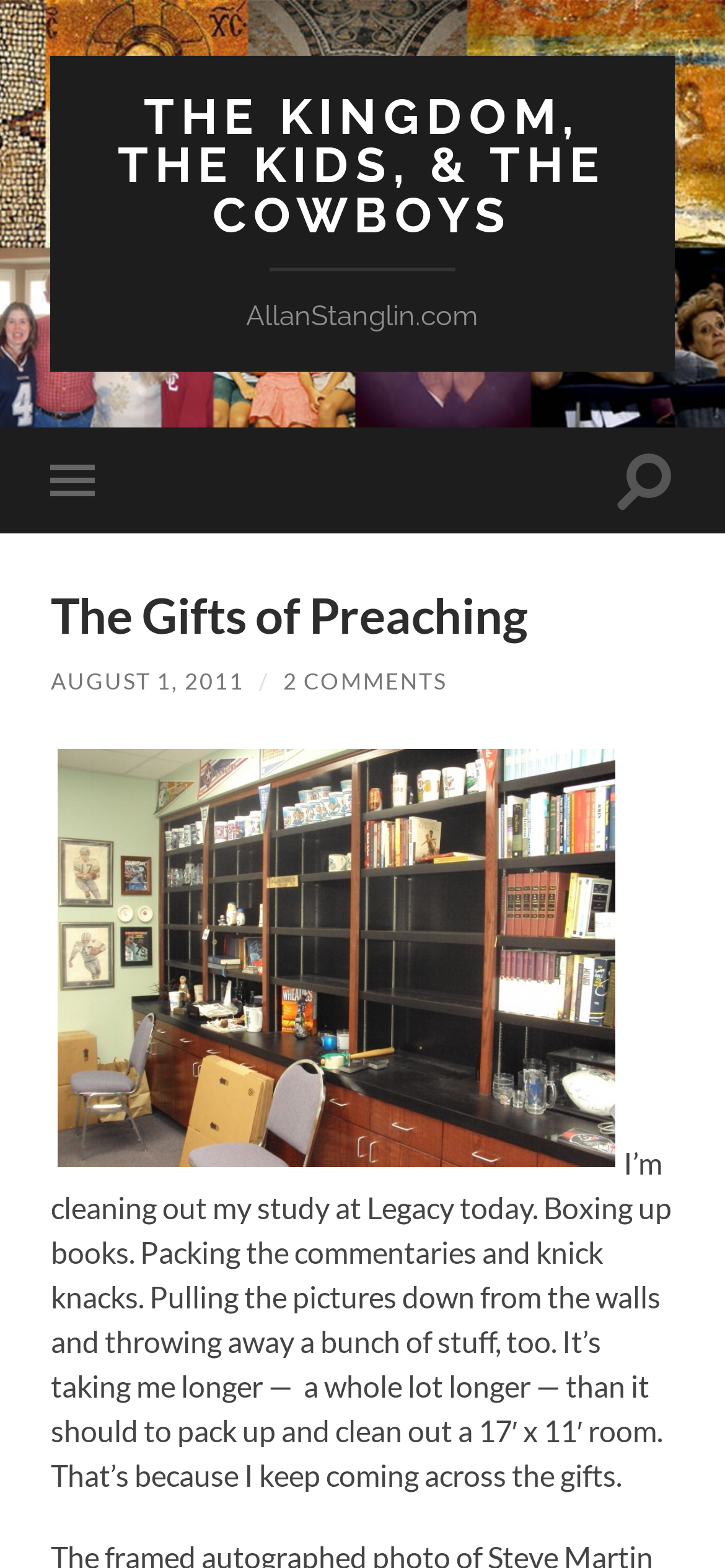Identify the bounding box for the described UI element. Provide the coordinates in (top-left x, top-left y, bottom-right x, bottom-right y) format with values ranging from 0 to 1: Toggle mobile menu

[0.07, 0.272, 0.152, 0.34]